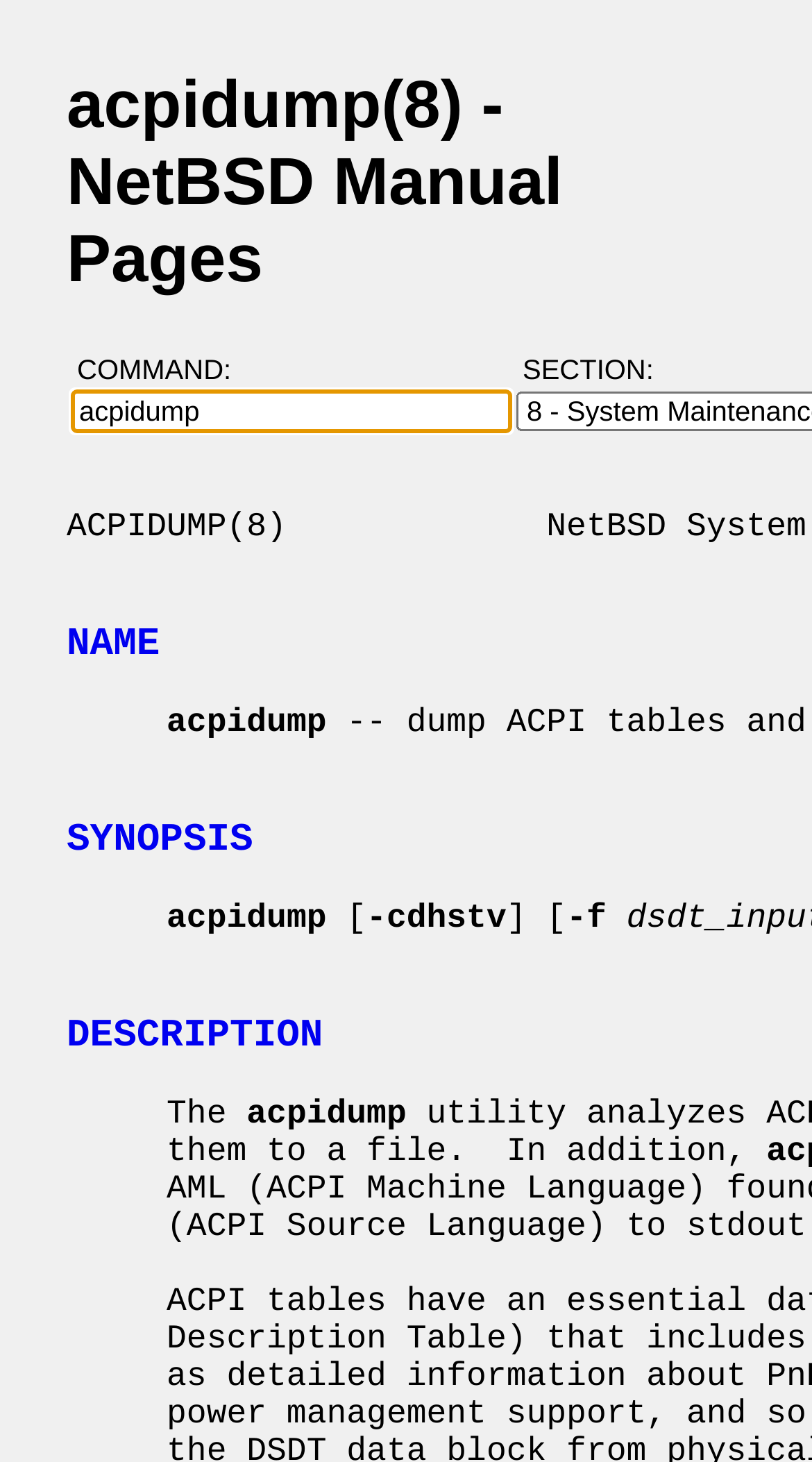Using the provided element description, identify the bounding box coordinates as (top-left x, top-left y, bottom-right x, bottom-right y). Ensure all values are between 0 and 1. Description: input value="acpidump" name="command" value="acpidump"

[0.087, 0.267, 0.631, 0.297]